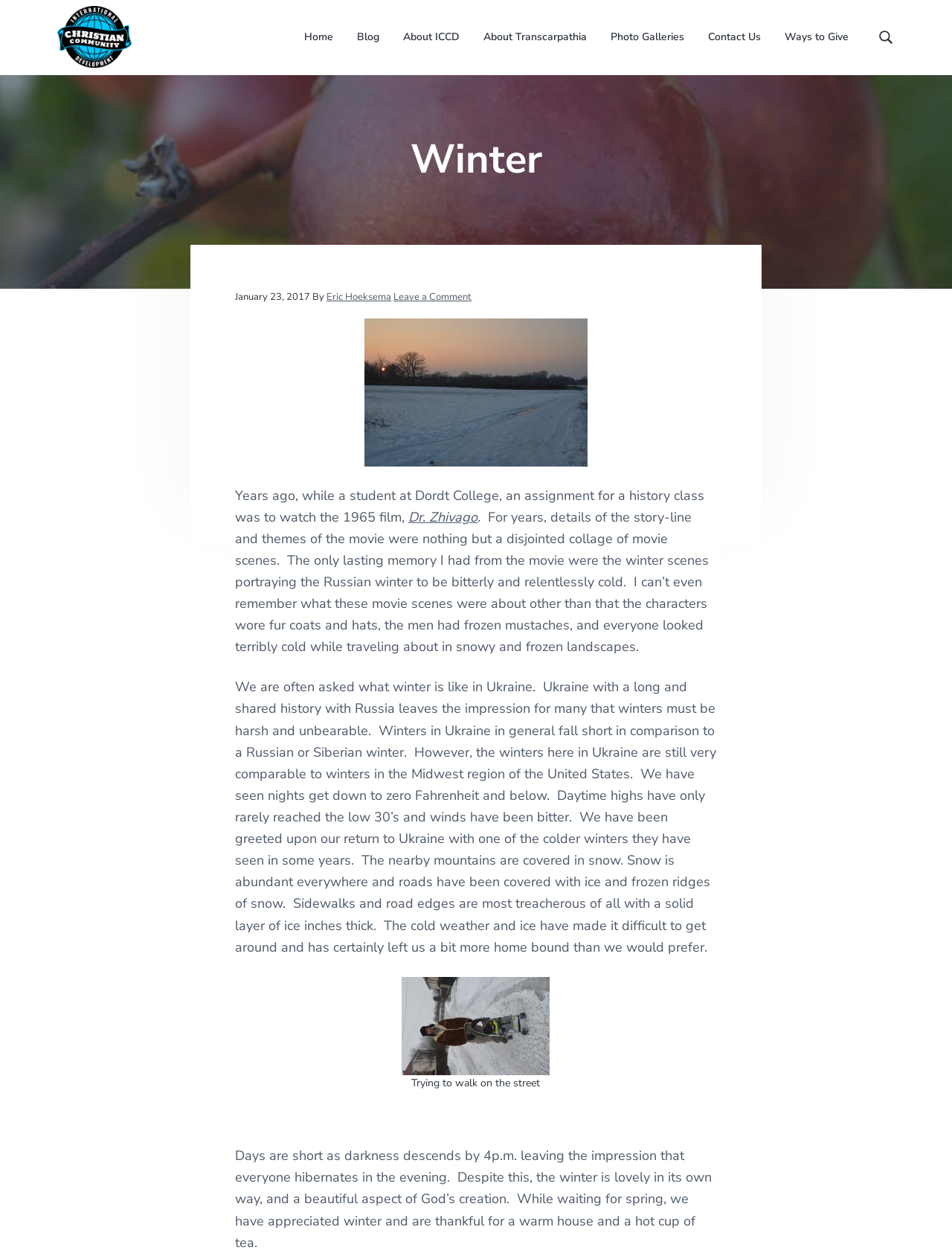Specify the bounding box coordinates of the area to click in order to follow the given instruction: "Leave a comment."

[0.413, 0.231, 0.495, 0.242]